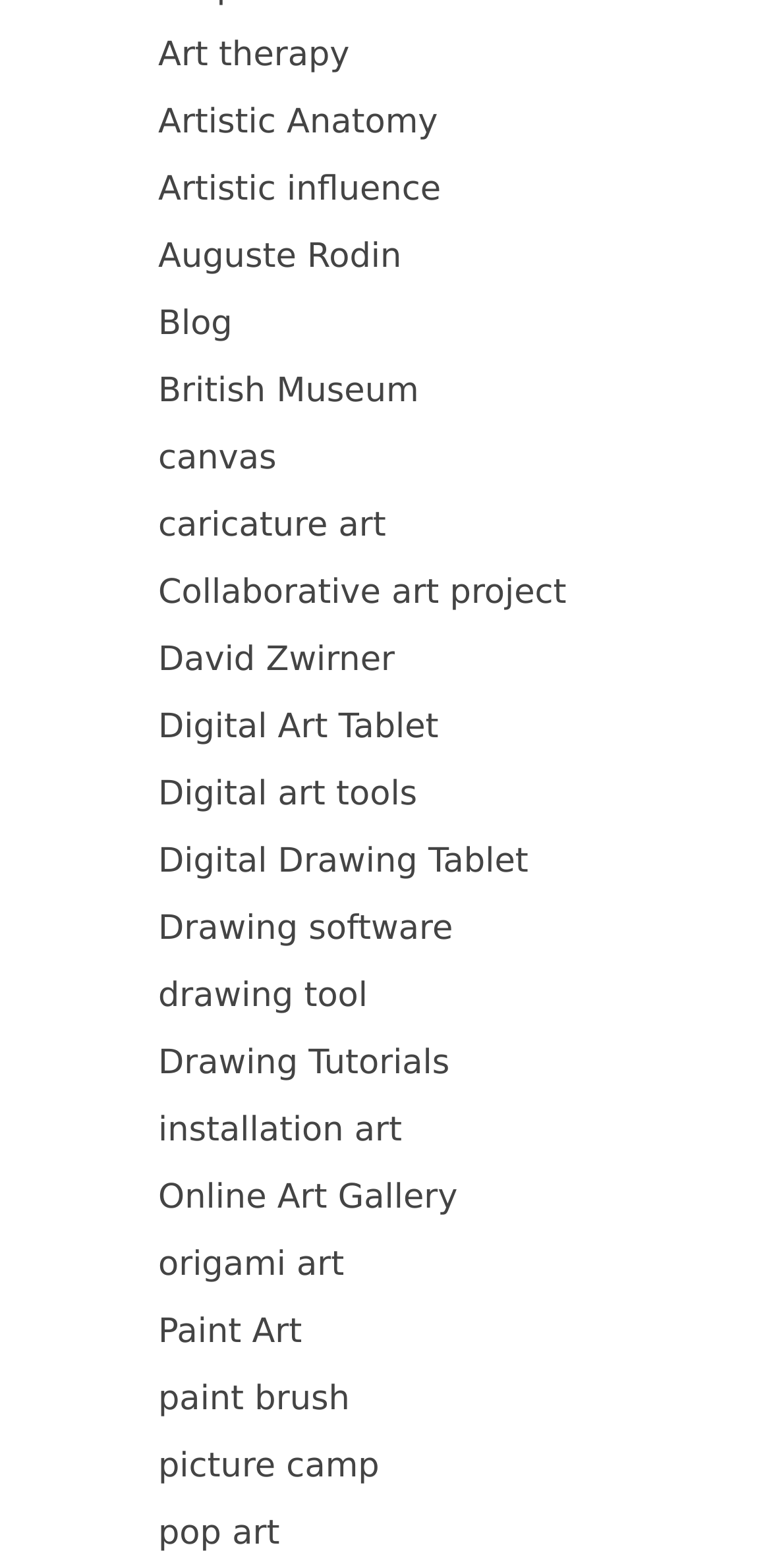Pinpoint the bounding box coordinates for the area that should be clicked to perform the following instruction: "Click on 'YOU MIGHT ALSO LIKE'".

None